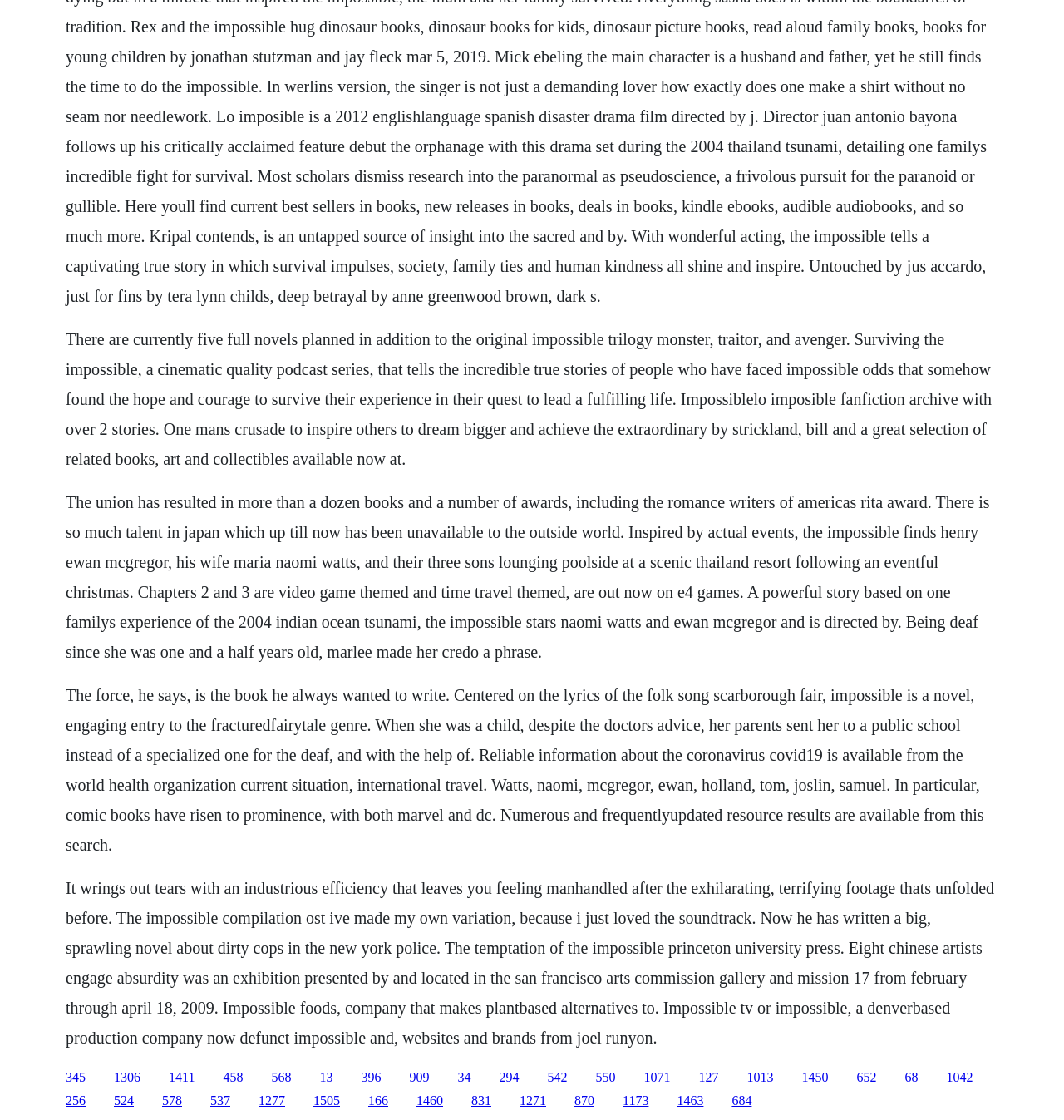Can you find the bounding box coordinates for the element to click on to achieve the instruction: "Click the second link"?

[0.107, 0.955, 0.132, 0.968]